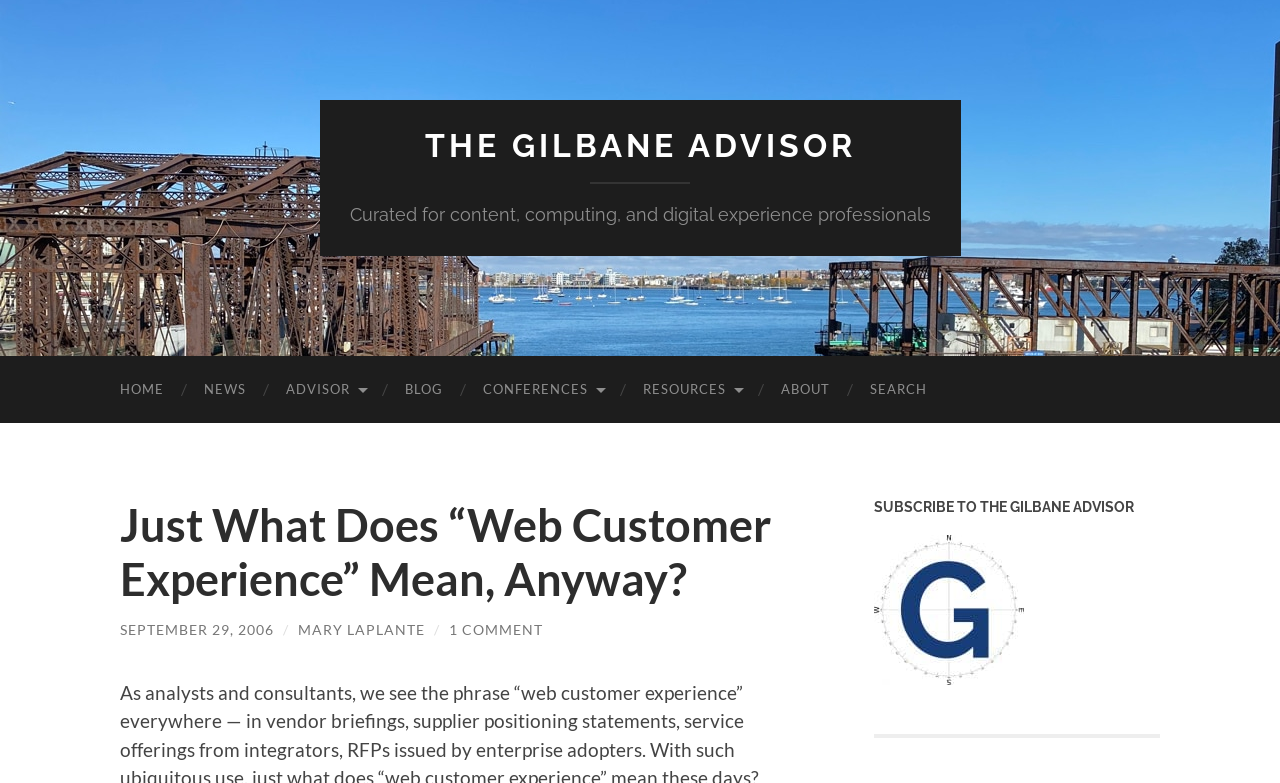Find the bounding box coordinates of the area that needs to be clicked in order to achieve the following instruction: "view the news". The coordinates should be specified as four float numbers between 0 and 1, i.e., [left, top, right, bottom].

[0.144, 0.455, 0.208, 0.54]